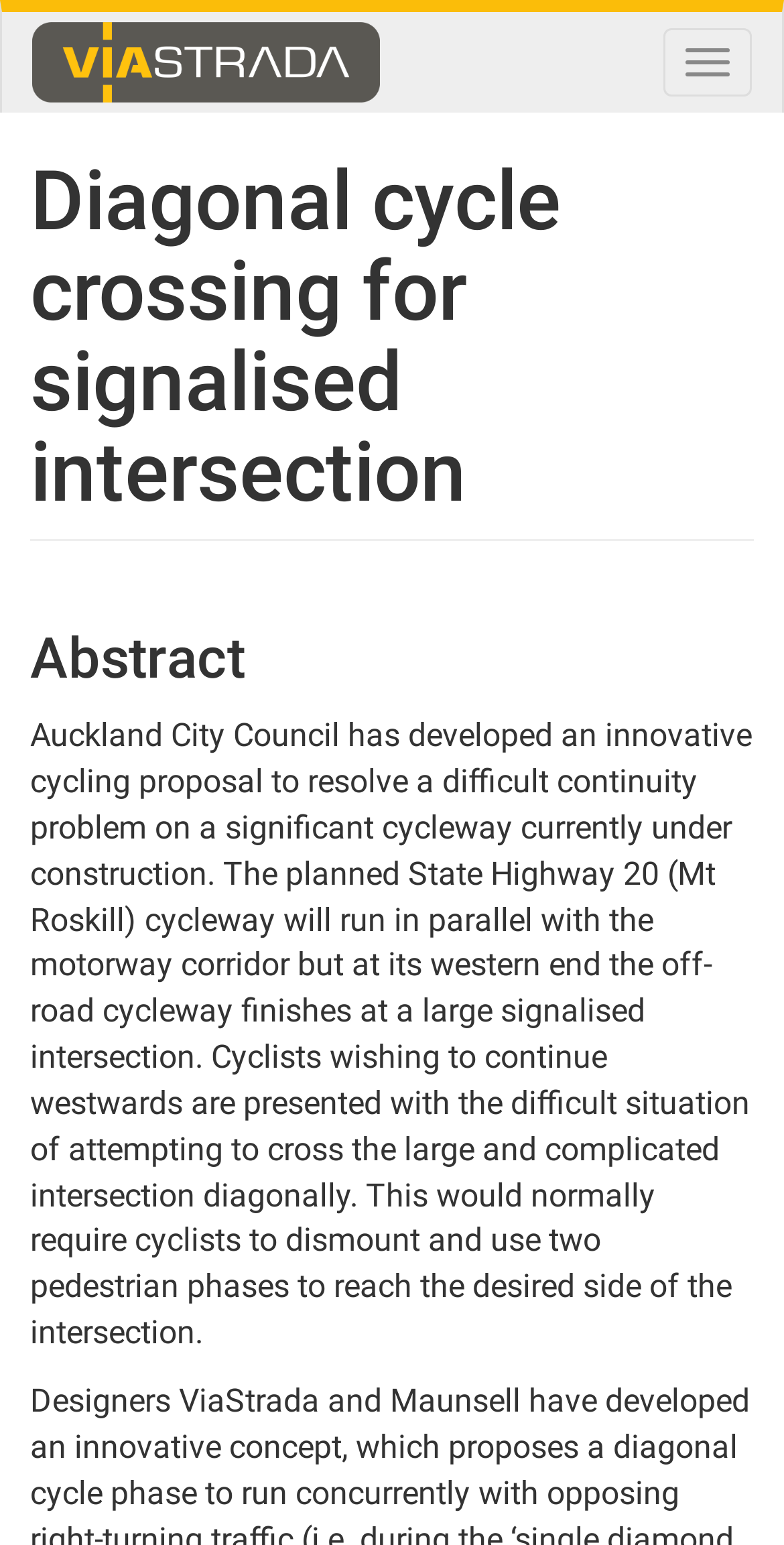Utilize the details in the image to give a detailed response to the question: What is the purpose of the cycling proposal?

Based on the text, Auckland City Council has developed an innovative cycling proposal to resolve a difficult continuity problem on a significant cycleway currently under construction.